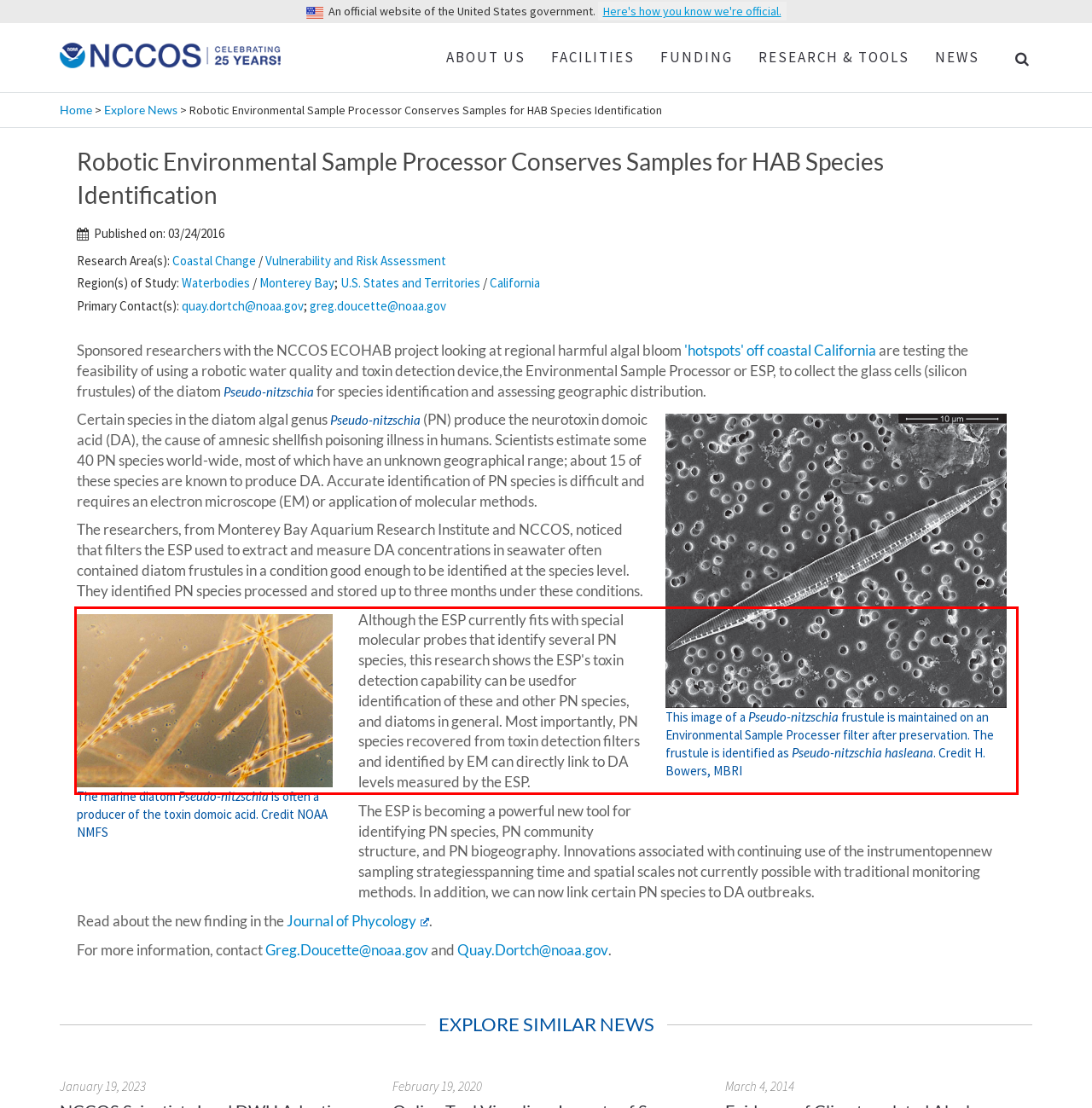Your task is to recognize and extract the text content from the UI element enclosed in the red bounding box on the webpage screenshot.

Although the ESP currently fits with special molecular probes that identify several PN species, this research shows the ESP's toxin detection capability can be usedfor identification of these and other PN species, and diatoms in general. Most importantly, PN species recovered from toxin detection filters and identified by EM can directly link to DA levels measured by the ESP.